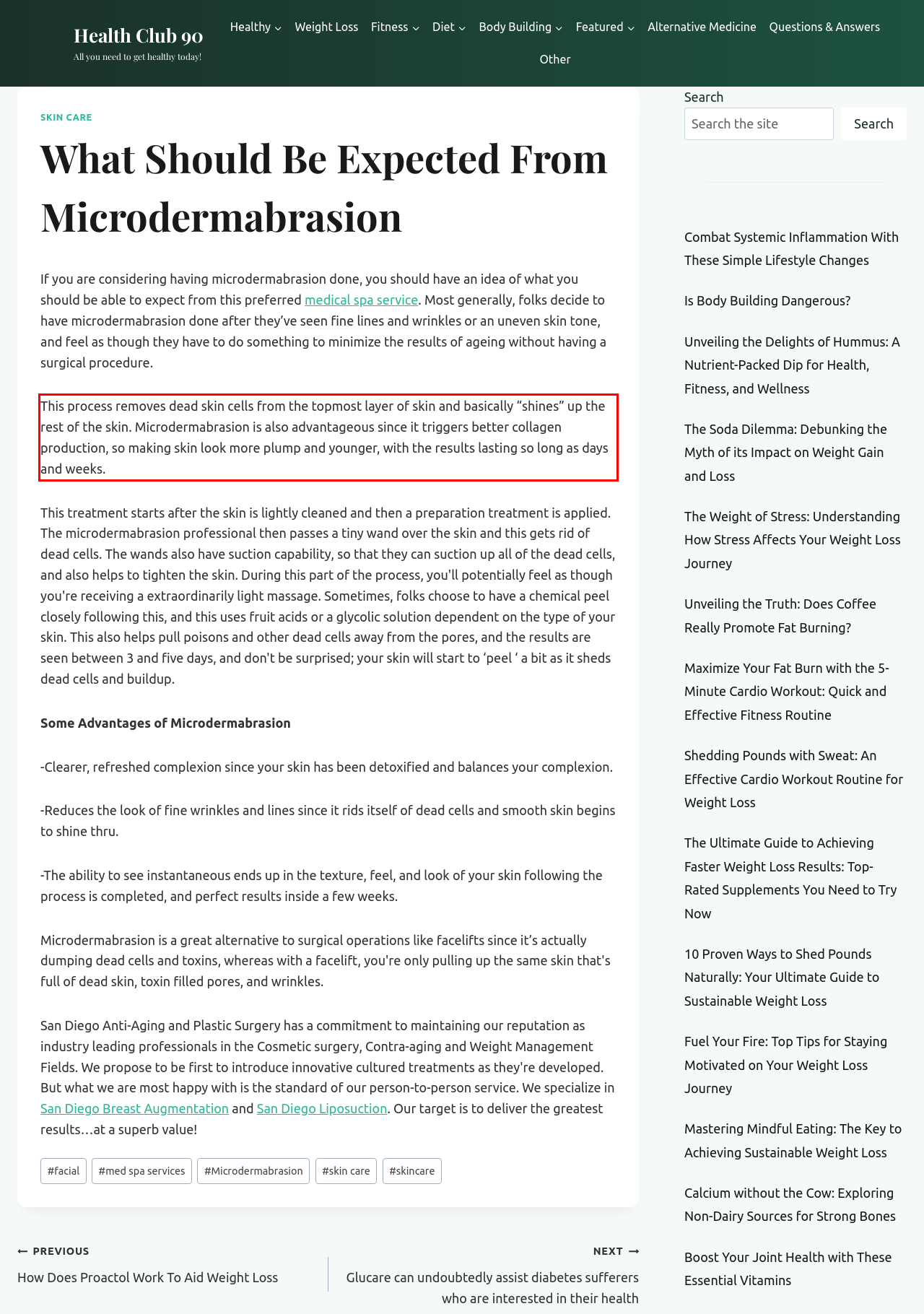You are given a screenshot showing a webpage with a red bounding box. Perform OCR to capture the text within the red bounding box.

This process removes dead skin cells from the topmost layer of skin and basically “shines” up the rest of the skin. Microdermabrasion is also advantageous since it triggers better collagen production, so making skin look more plump and younger, with the results lasting so long as days and weeks.